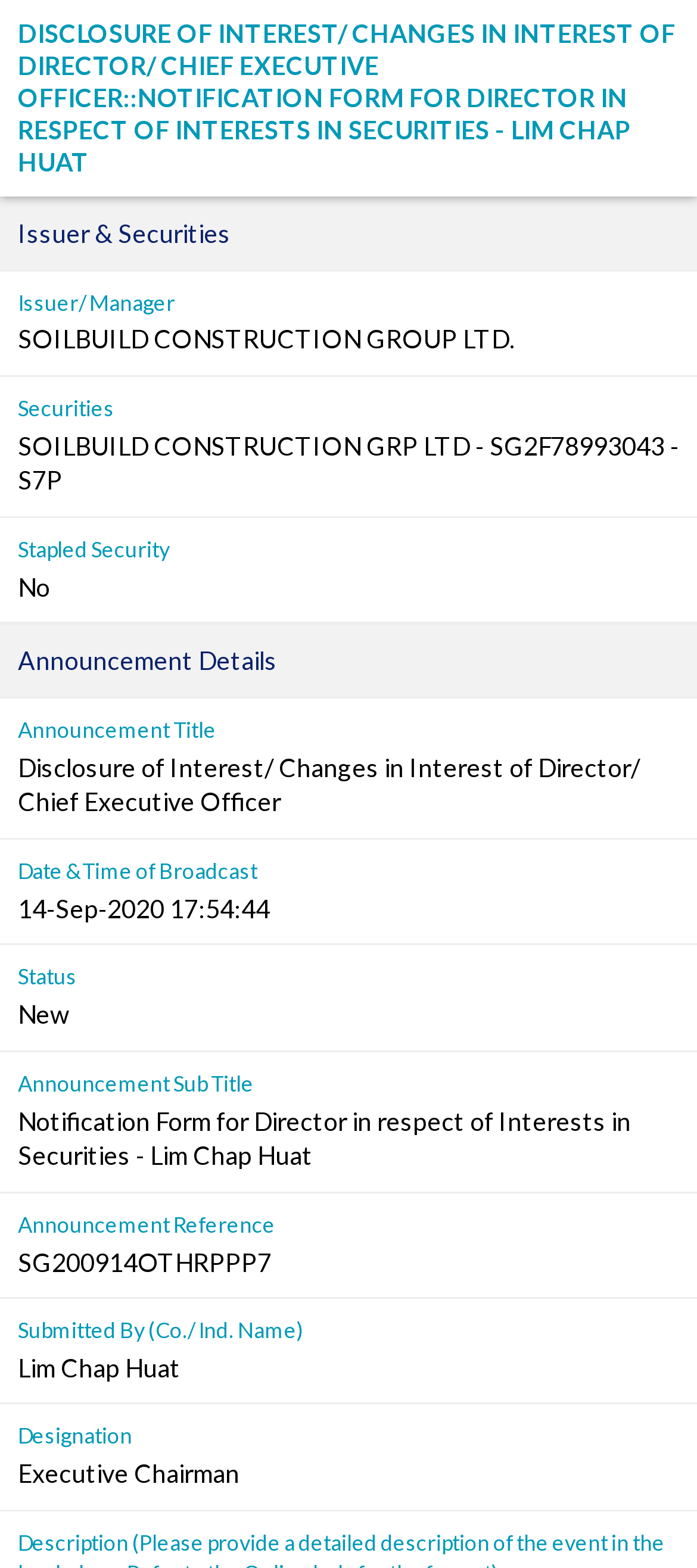With reference to the screenshot, provide a detailed response to the question below:
What is the designation of Lim Chap Huat?

I found the answer by looking at the 'Announcement Details' section, where it lists 'Designation' as 'Executive Chairman' for Lim Chap Huat.